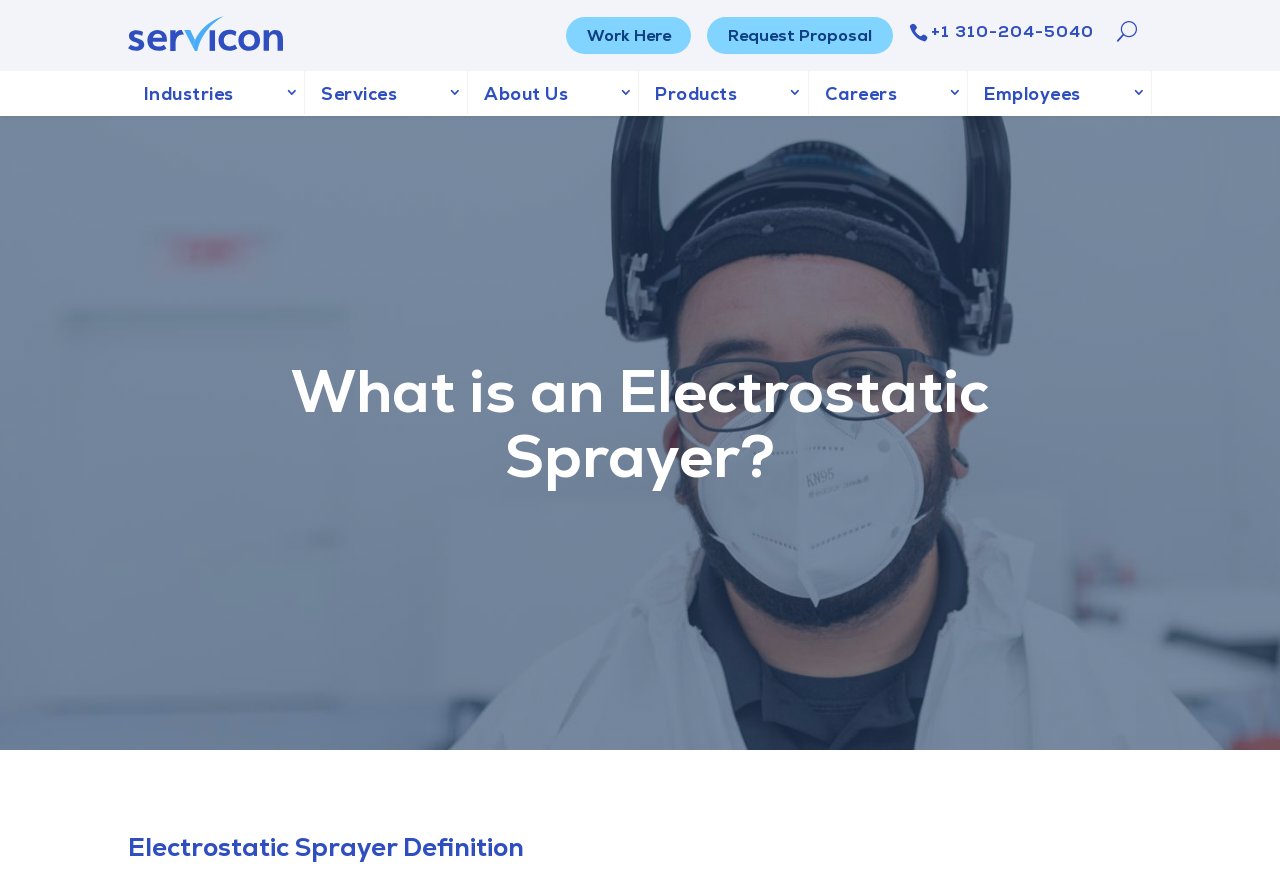Carefully examine the image and provide an in-depth answer to the question: What is the phone number?

The phone number is +1 310-204-5040, which is obtained from the link '+1 310-204-5040' at the top right corner of the webpage.